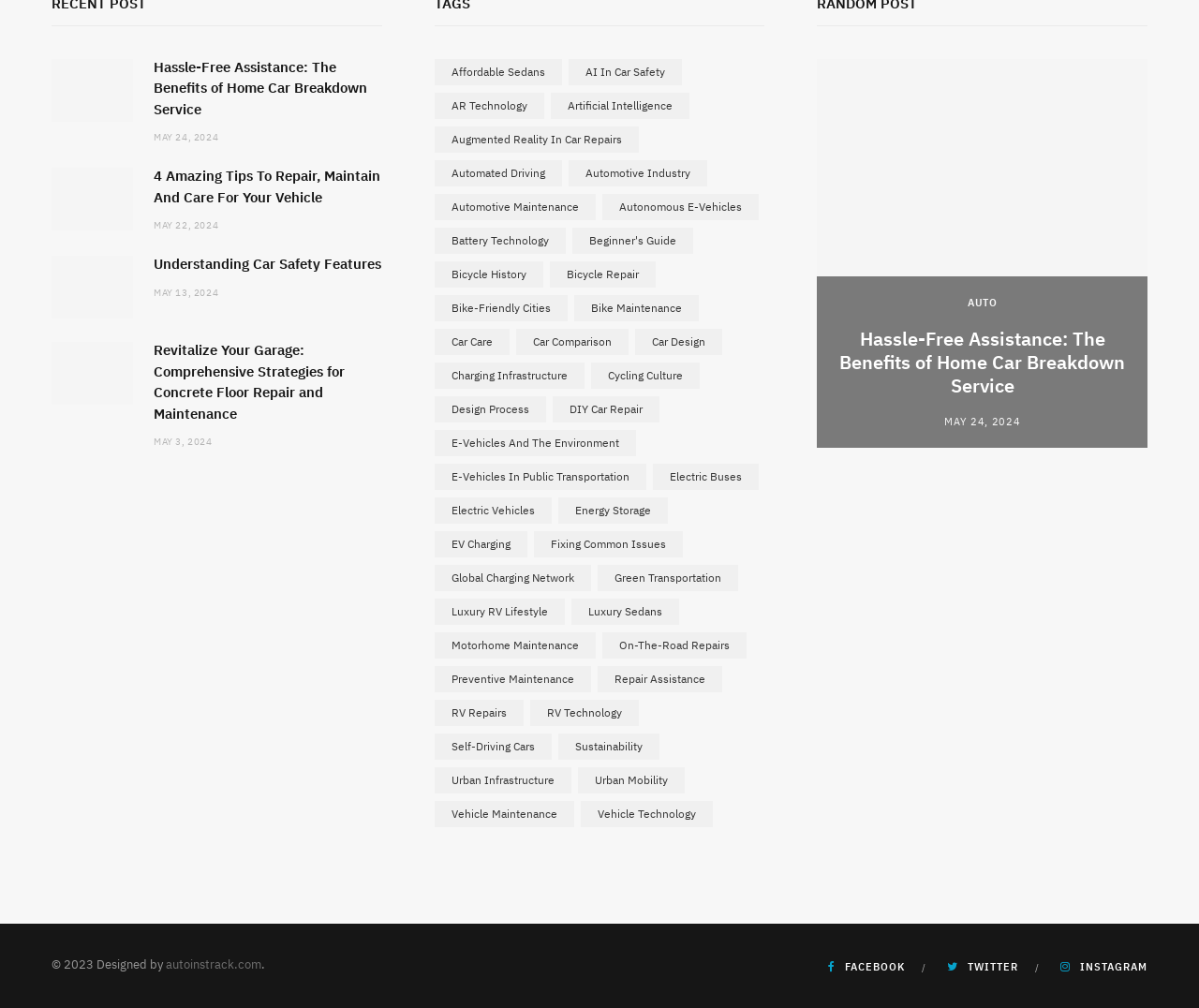Identify the bounding box coordinates of the section to be clicked to complete the task described by the following instruction: "Explore 'Revitalize Your Garage: Comprehensive Strategies for Concrete Floor Repair and Maintenance'". The coordinates should be four float numbers between 0 and 1, formatted as [left, top, right, bottom].

[0.043, 0.34, 0.111, 0.402]